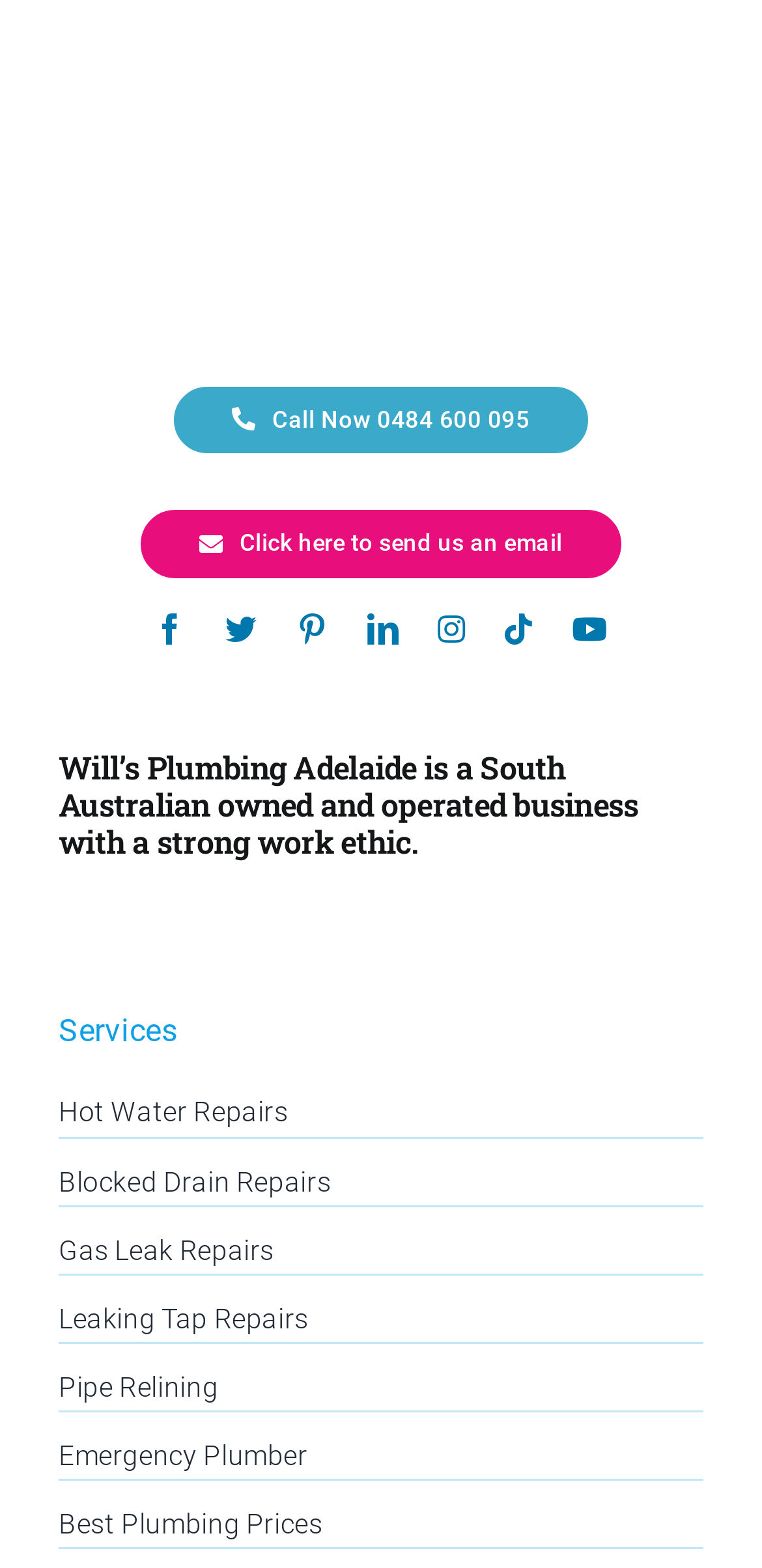Identify the bounding box coordinates of the clickable region required to complete the instruction: "Click on Emergency Plumber". The coordinates should be given as four float numbers within the range of 0 and 1, i.e., [left, top, right, bottom].

[0.81, 0.131, 0.923, 0.154]